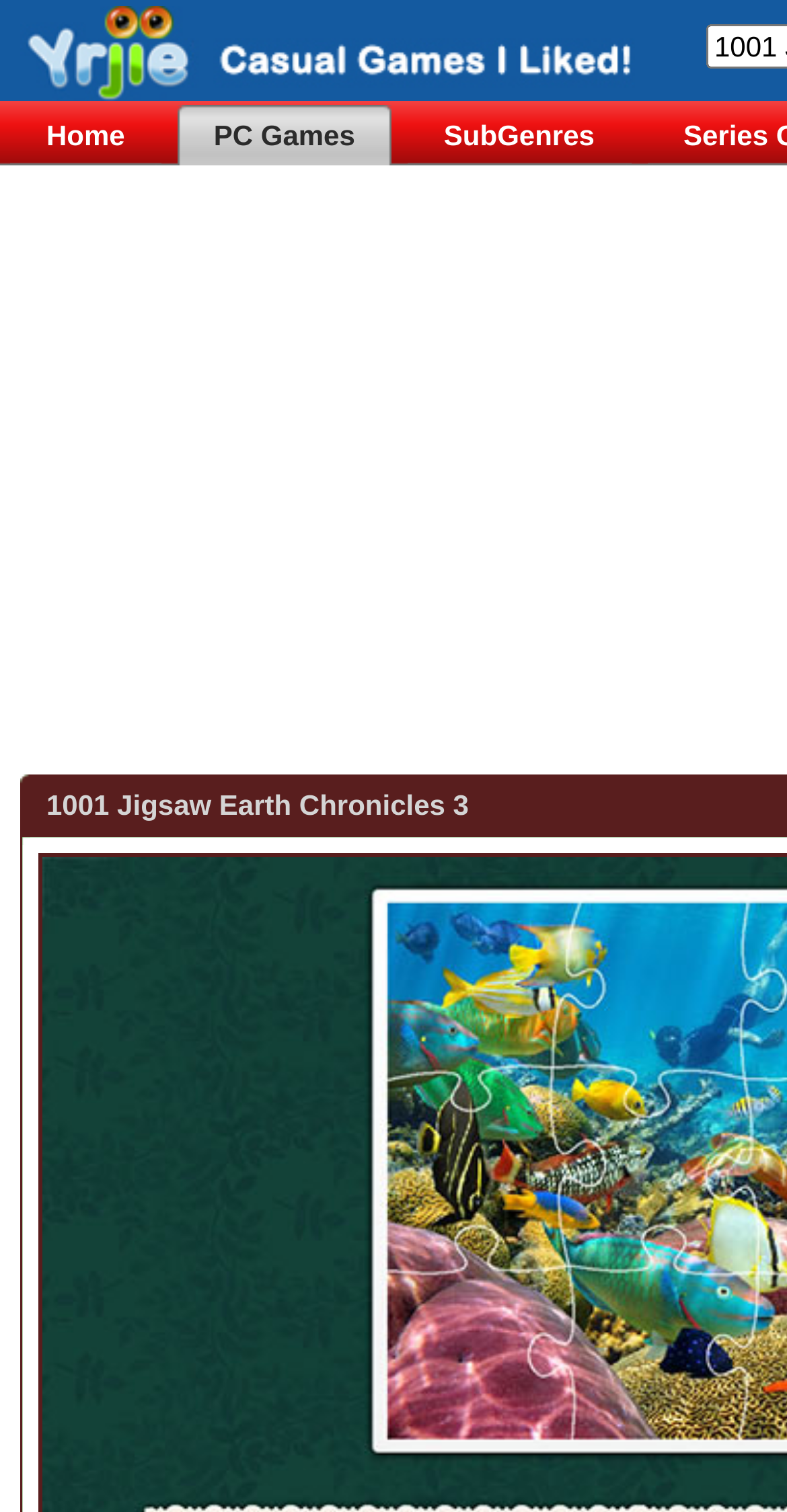Use a single word or phrase to answer the question:
Is there an image on the page related to the game?

Yes